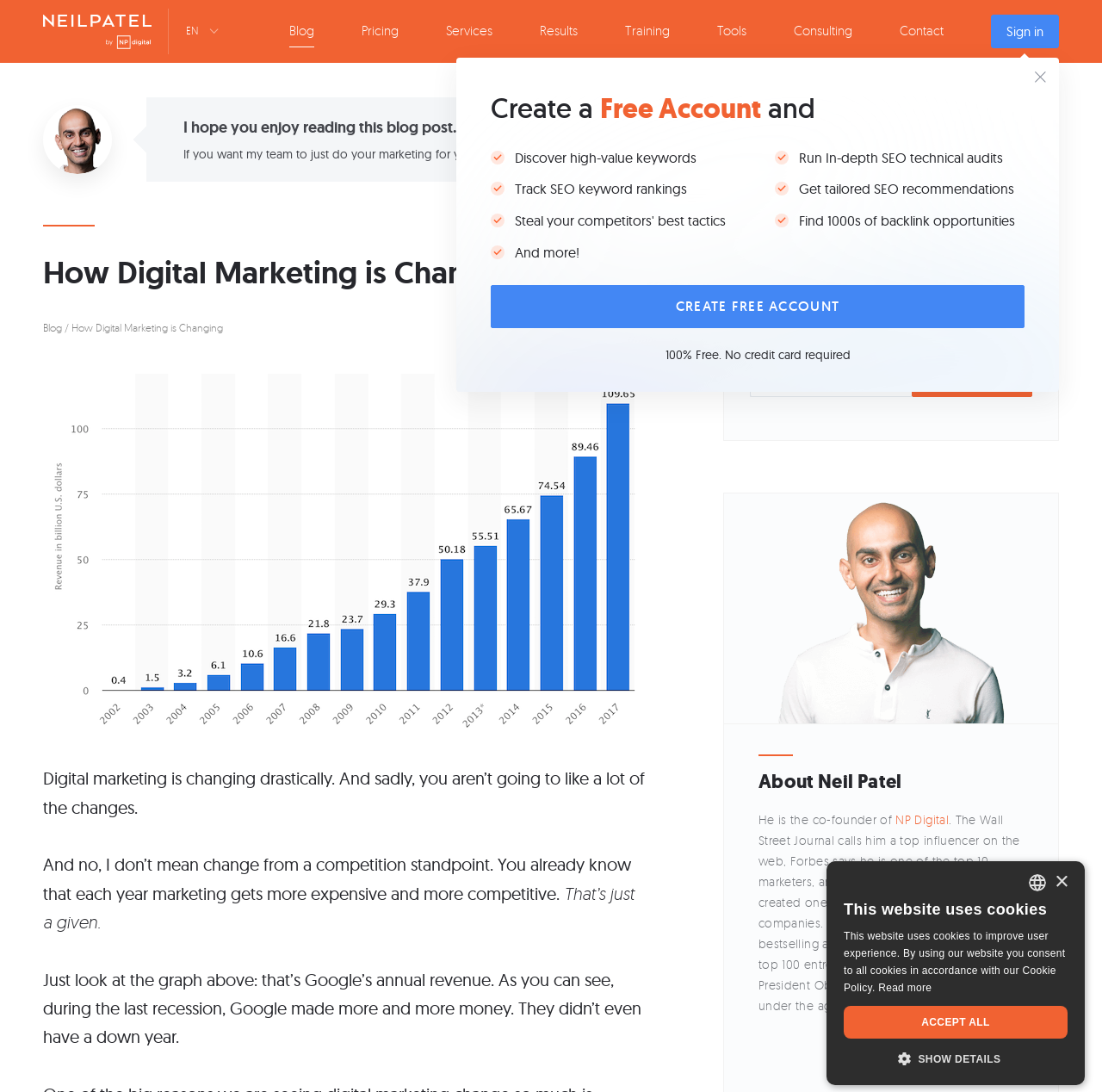What is the name of the author?
Please answer the question with as much detail as possible using the screenshot.

The author's name is mentioned in the link 'Neil Patel' at the top of the page, and also in the image caption 'About Neil Patel' at the bottom of the page.